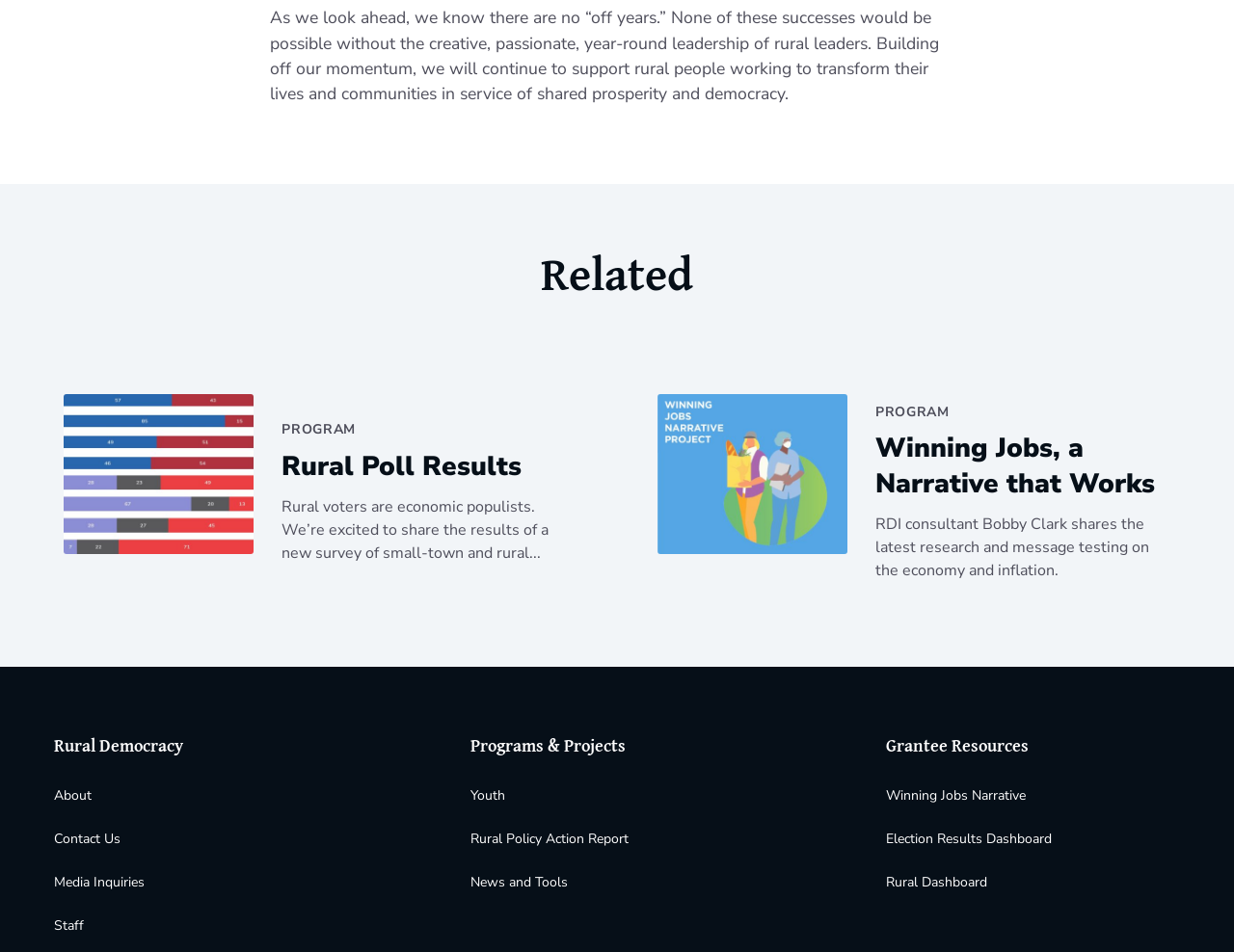Reply to the question with a single word or phrase:
What is the main topic of the webpage?

Rural development